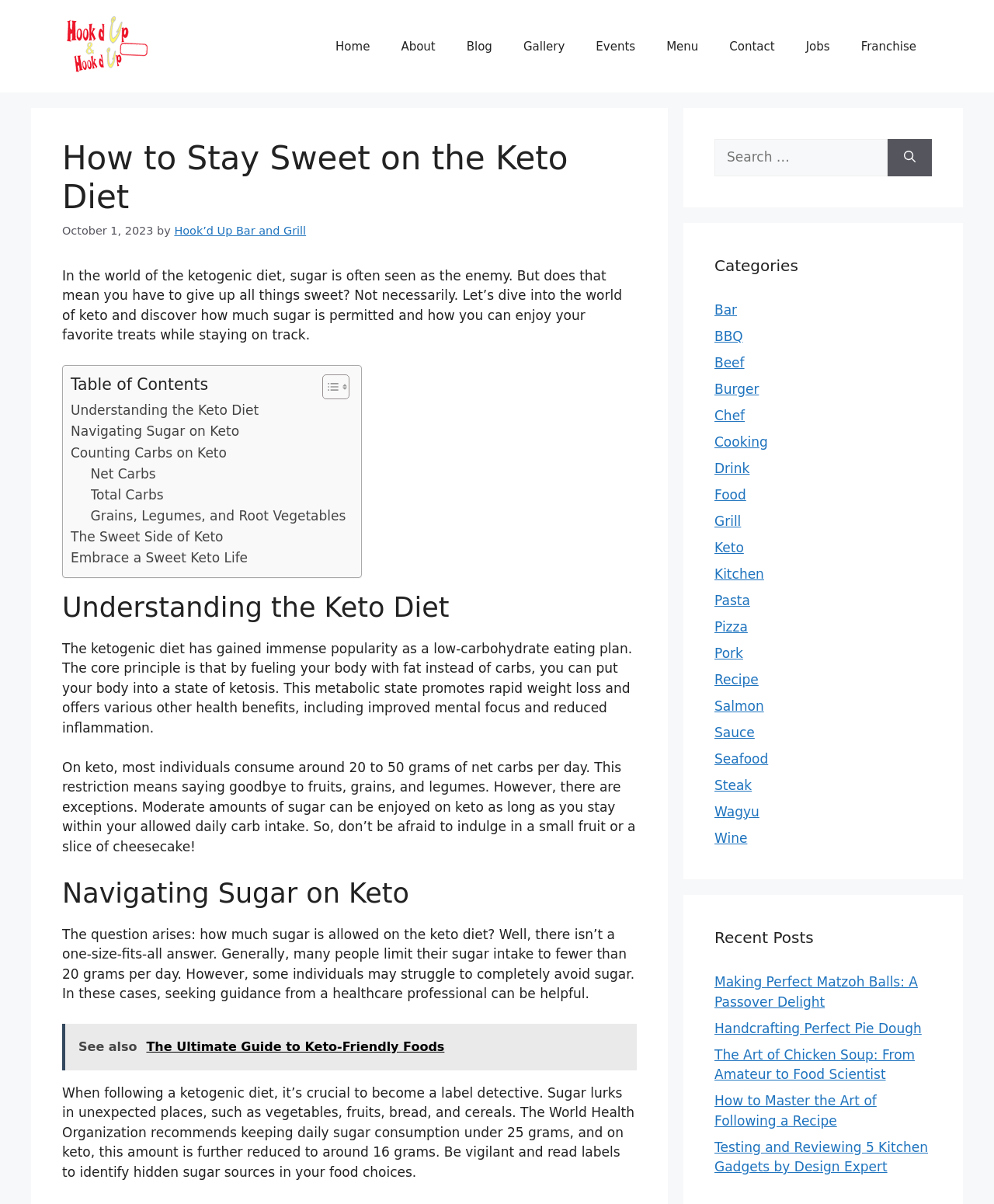Determine the bounding box coordinates for the area that should be clicked to carry out the following instruction: "Toggle the table of content".

[0.313, 0.31, 0.348, 0.332]